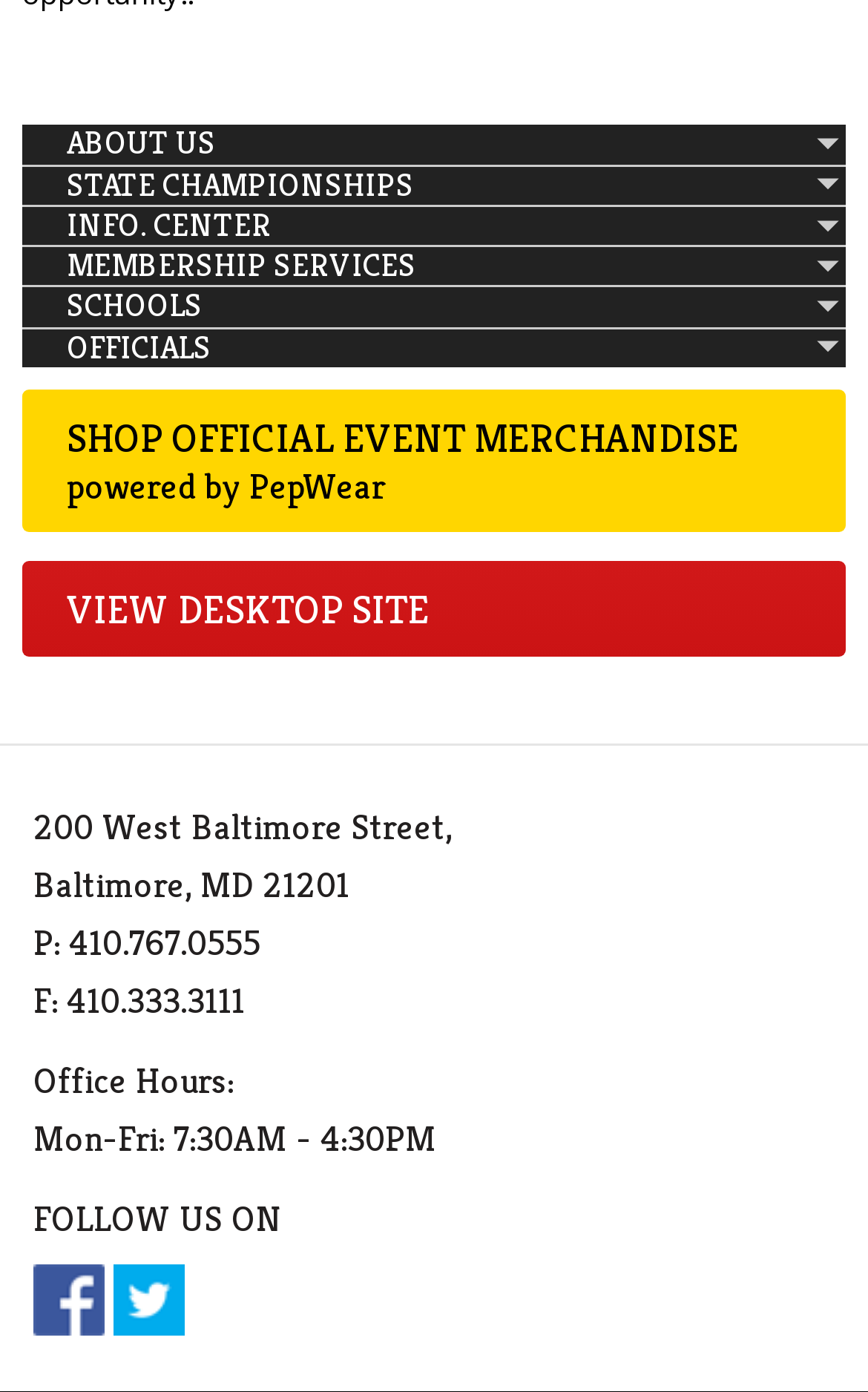Can you find the bounding box coordinates of the area I should click to execute the following instruction: "Follow on Twitter"?

[0.131, 0.908, 0.213, 0.959]